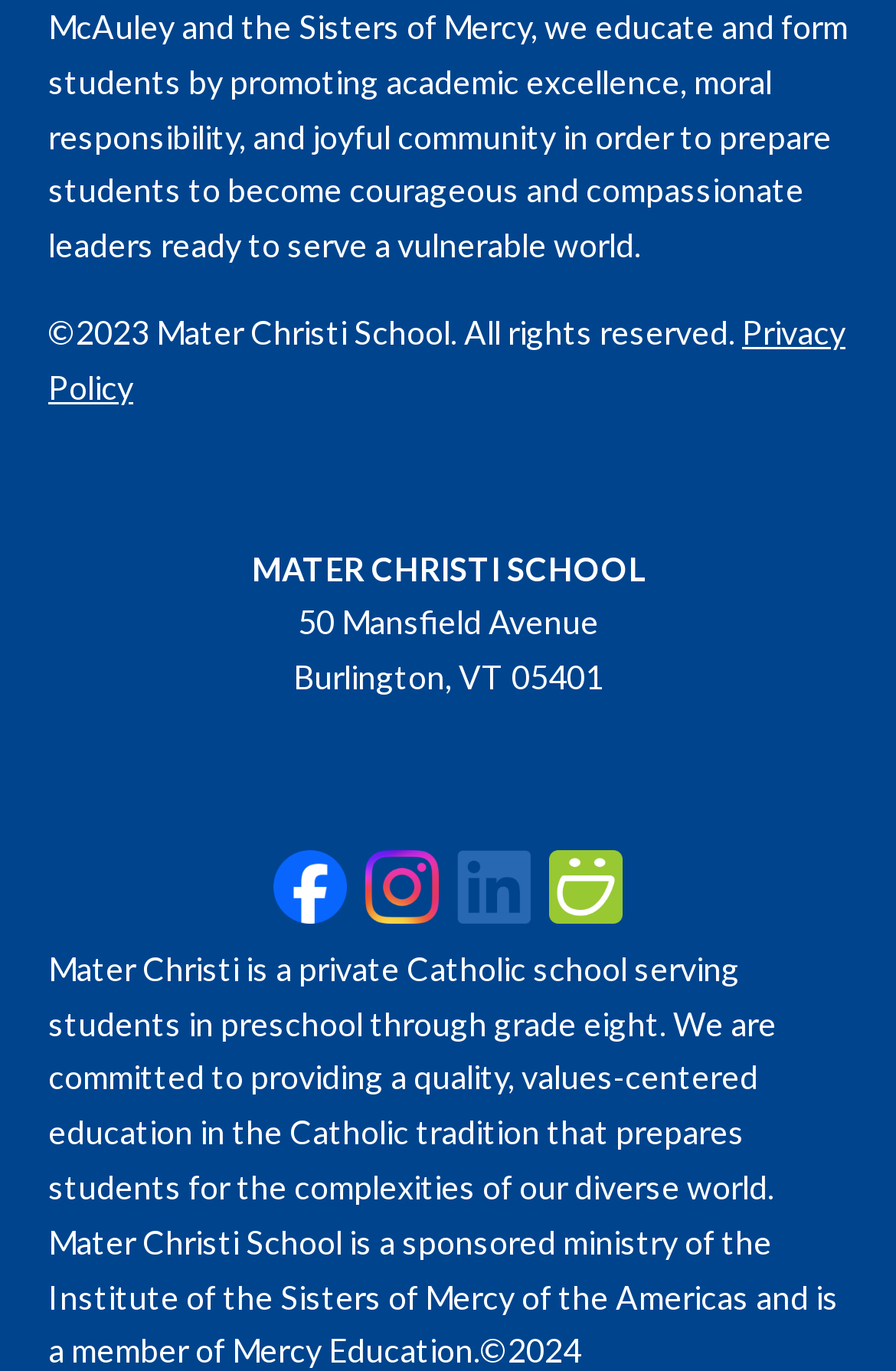What is the grade range of the school?
Please look at the screenshot and answer in one word or a short phrase.

preschool through grade eight